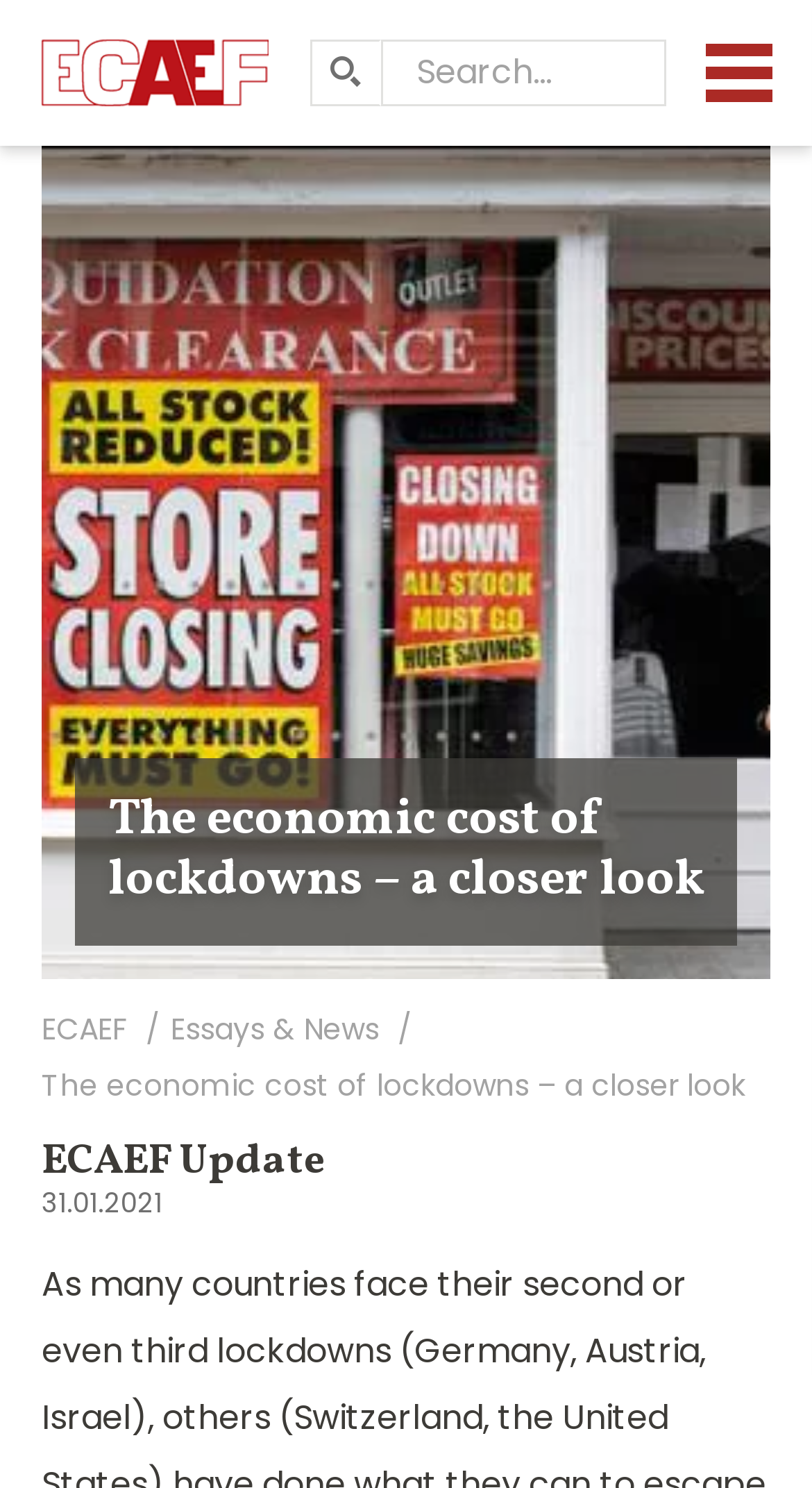Provide a comprehensive caption for the webpage.

The webpage appears to be an article or blog post titled "The economic cost of lockdowns – a closer look" by Henrique Schneider, as indicated by the heading and static text elements. 

At the top left of the page, there is a logo or icon of "ECAEF" accompanied by a link to the same. Next to it, on the top right, is a search bar with a search button and a placeholder text "Search…". 

Below the search bar, on the top right corner, is a menu button. 

The main content of the page starts with a heading that spans almost the entire width of the page, followed by a series of links, including one to "ECAEF" and another to "Essays & News". 

Below these links, there is a static text element that repeats the title of the article, followed by a link to "ECAEF Update" and a timestamp "31.01.2021" indicating the publication date of the article.